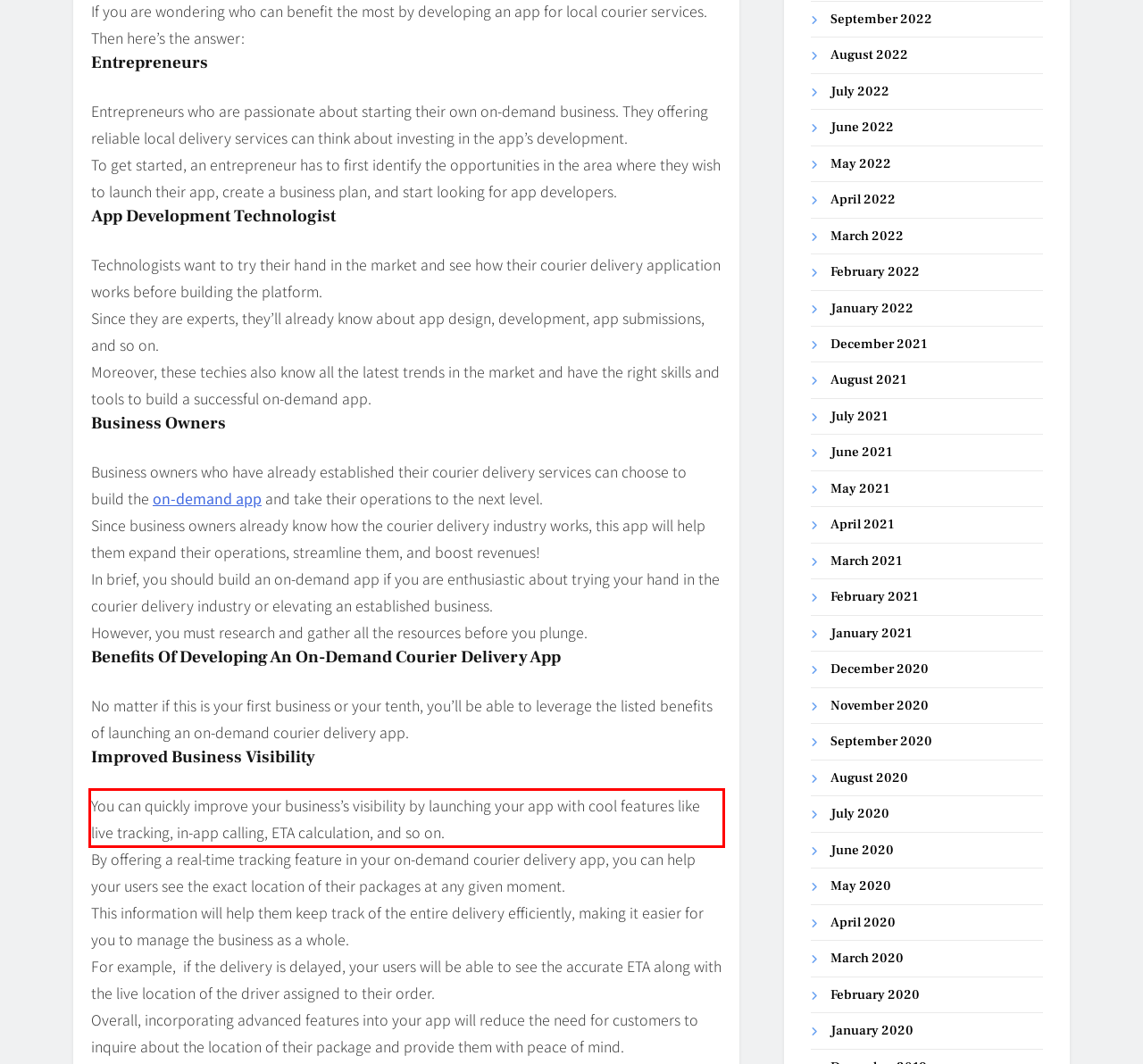Please look at the screenshot provided and find the red bounding box. Extract the text content contained within this bounding box.

You can quickly improve your business’s visibility by launching your app with cool features like live tracking, in-app calling, ETA calculation, and so on.